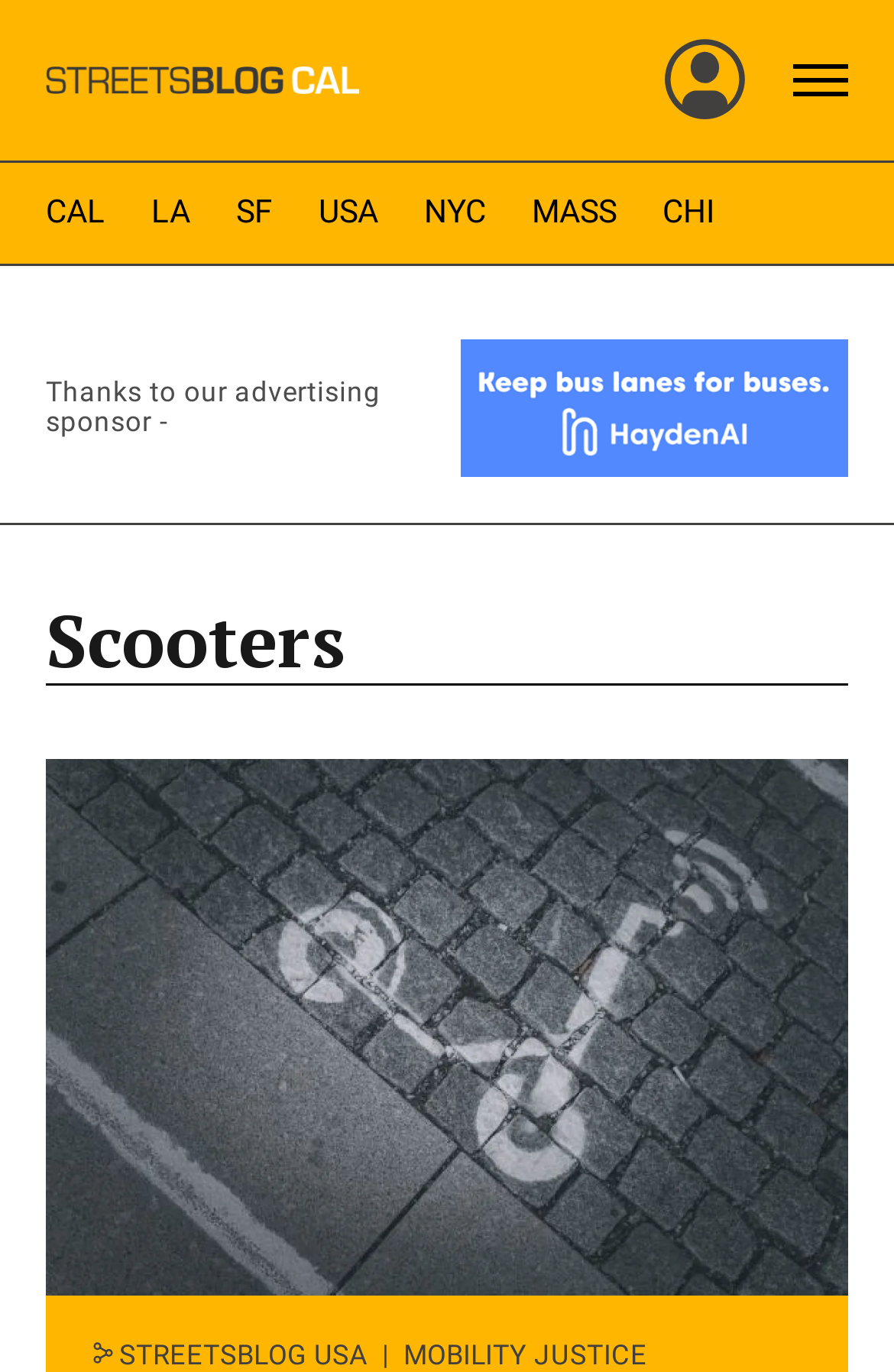Offer a thorough description of the webpage.

The webpage is an archive page for scooters-related content on Streetsblog California. At the top left, there is a link to the Streetsblog California home page, accompanied by a small image. On the top right, there is a blank link with an image, and a button to open a menu. 

Below the top section, there is a navigation bar with links to different regions, including CAL, LA, SF, USA, NYC, MASS, and CHI. 

The main content of the page starts with a link to a sponsored content, "Thanks to our advertising sponsor - Keep bus lanes for buses. Today's stories are presented by HaydenAI", which is accompanied by a larger image. 

Below the sponsored content, there is a heading "Scooters" that spans the entire width of the page. 

At the very bottom of the page, there are two links, "STREETSBLOG USA" and "| MOBILITY JUSTICE", with a small image next to the first link.